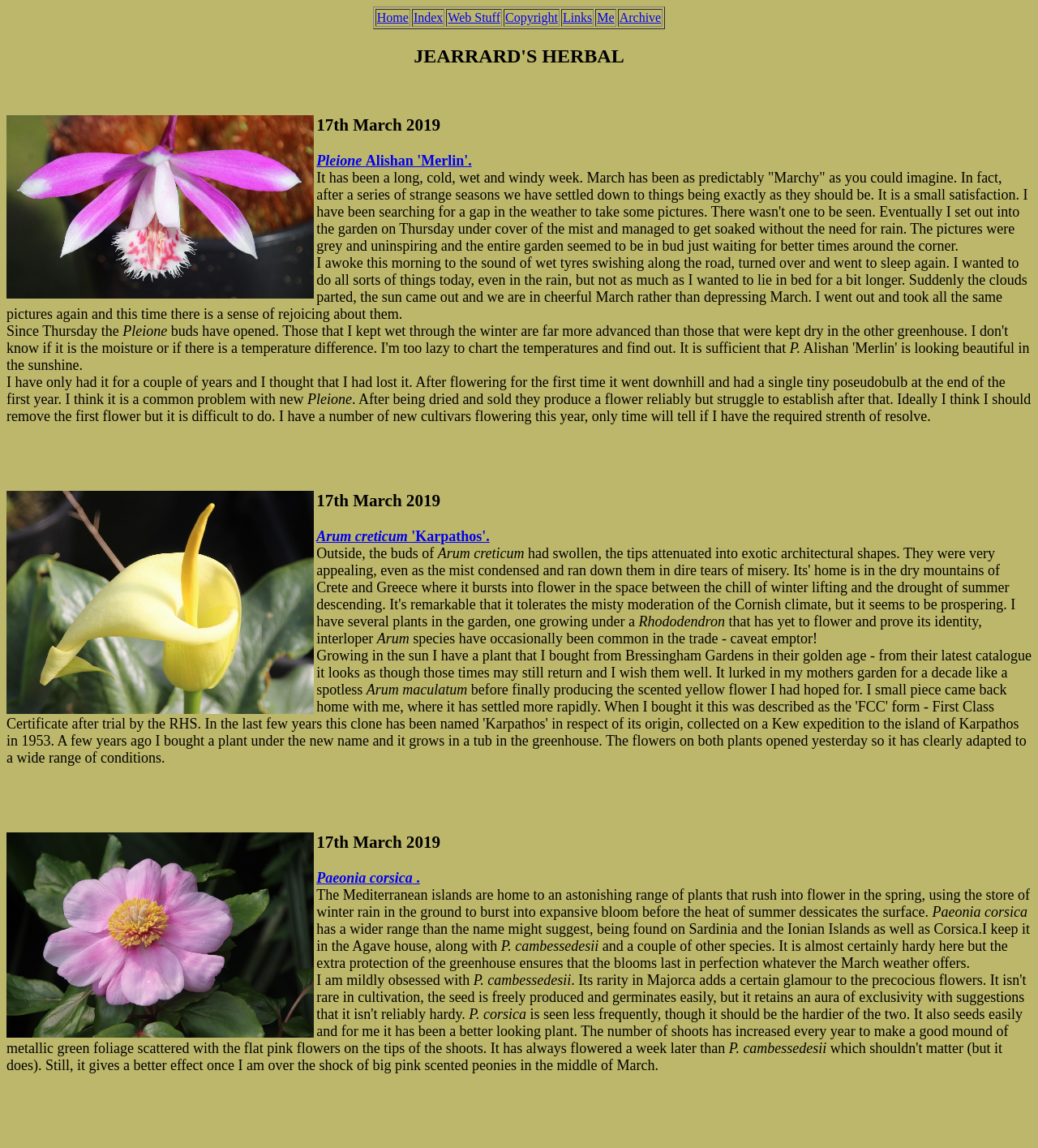Locate the bounding box of the UI element based on this description: "Web Stuff". Provide four float numbers between 0 and 1 as [left, top, right, bottom].

[0.432, 0.009, 0.482, 0.021]